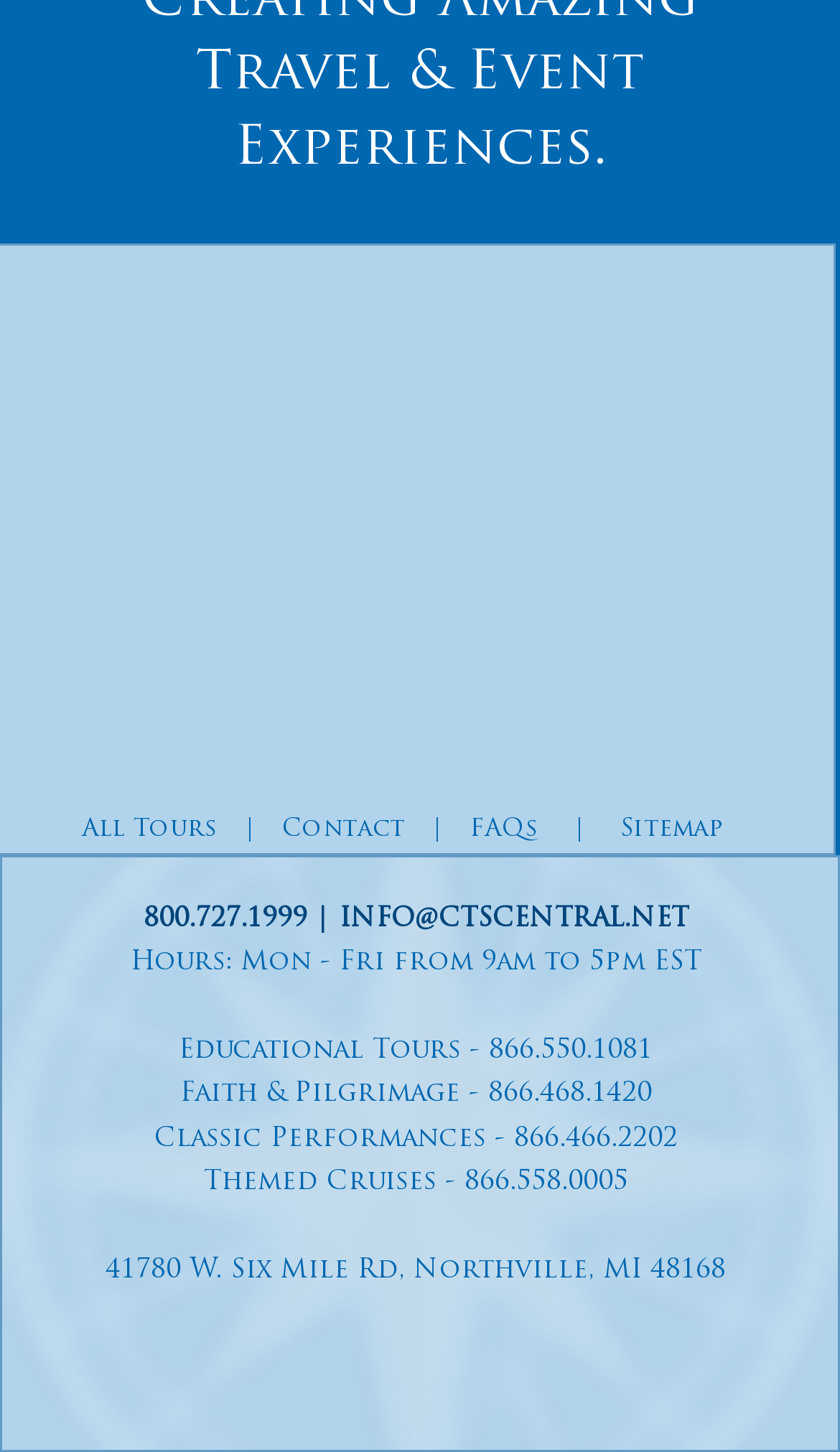What is the company's phone number?
We need a detailed and meticulous answer to the question.

I found the phone number by looking at the heading element that contains the text '800.727.1999 | INFO@CTSCENTRAL.NET'. This heading element is located near the bottom of the page, and it appears to be a contact information section.